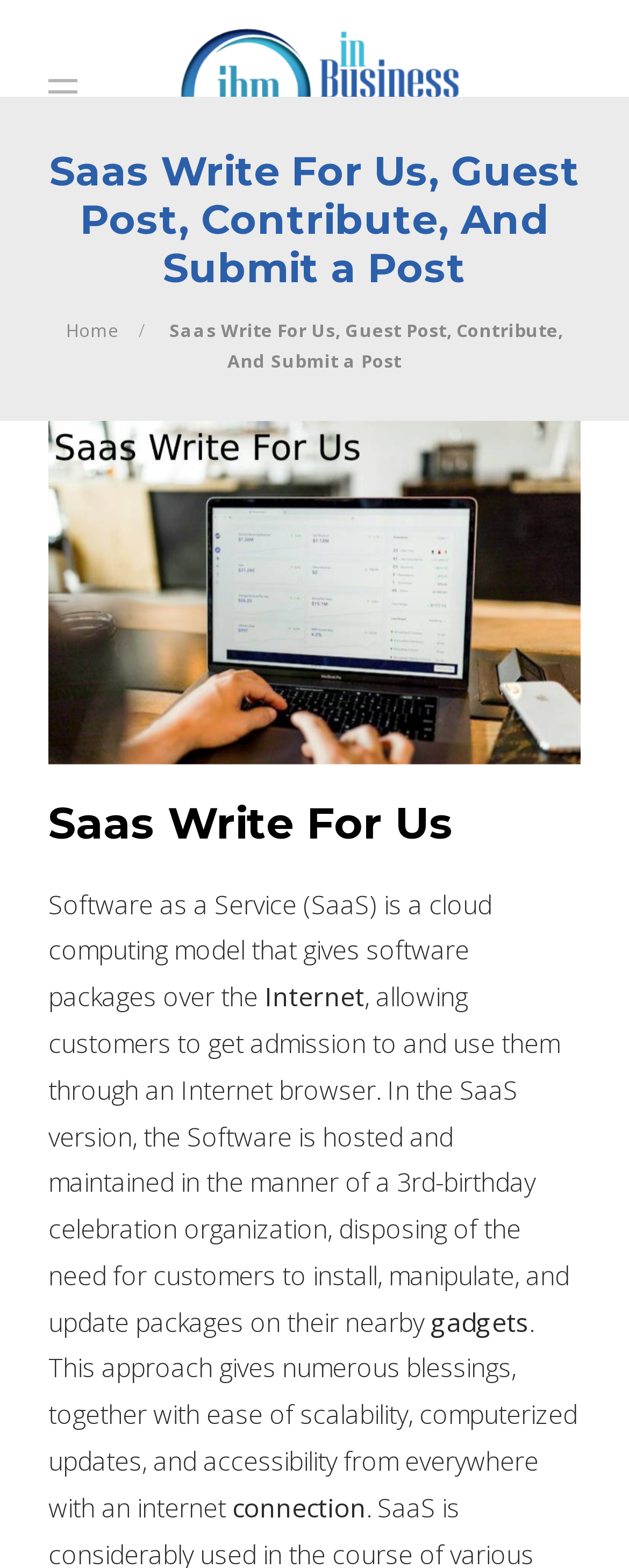Bounding box coordinates are to be given in the format (top-left x, top-left y, bottom-right x, bottom-right y). All values must be floating point numbers between 0 and 1. Provide the bounding box coordinate for the UI element described as: connection

[0.369, 0.95, 0.582, 0.973]